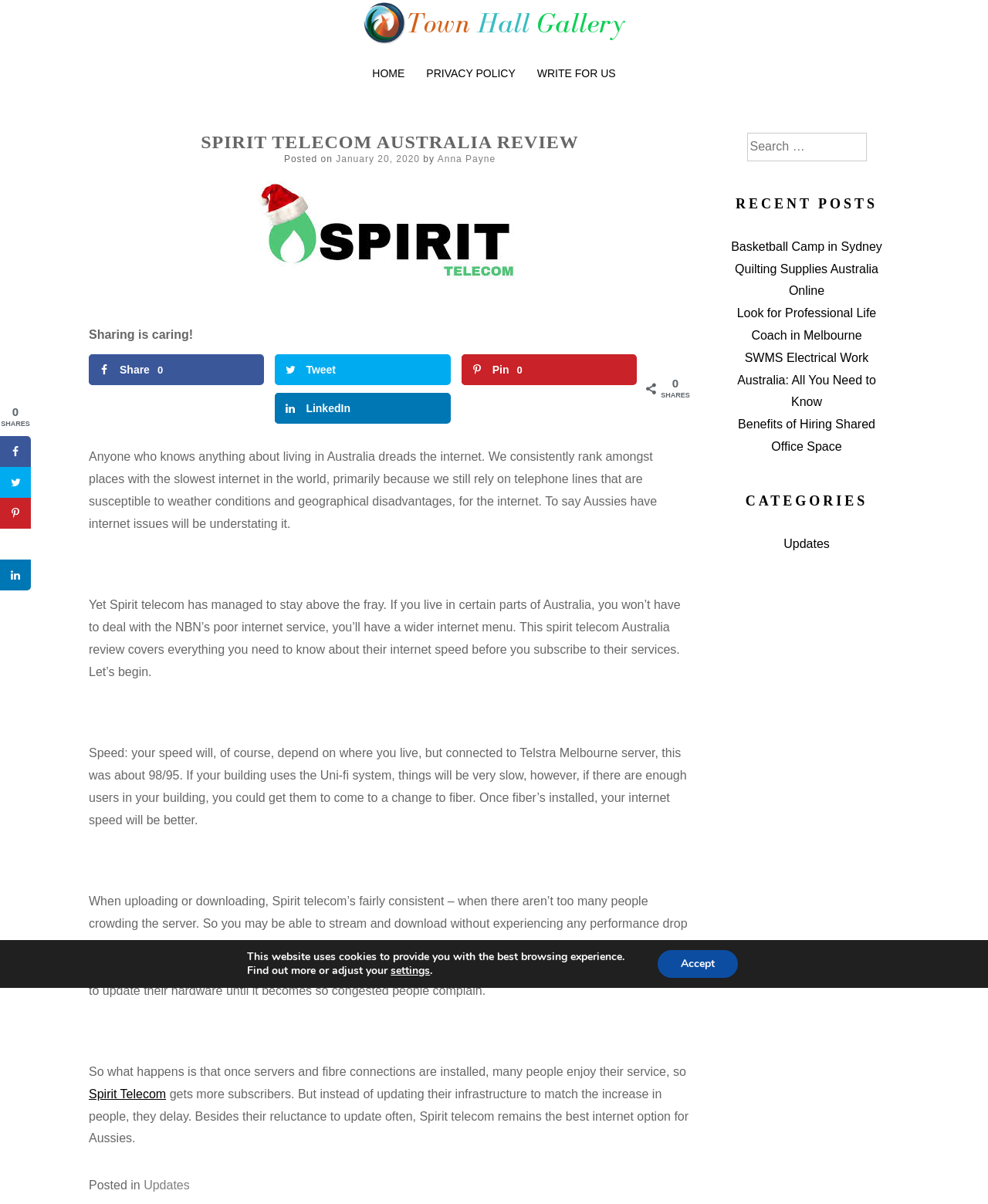Find the bounding box of the element with the following description: "title="Share on"". The coordinates must be four float numbers between 0 and 1, formatted as [left, top, right, bottom].

[0.0, 0.439, 0.031, 0.465]